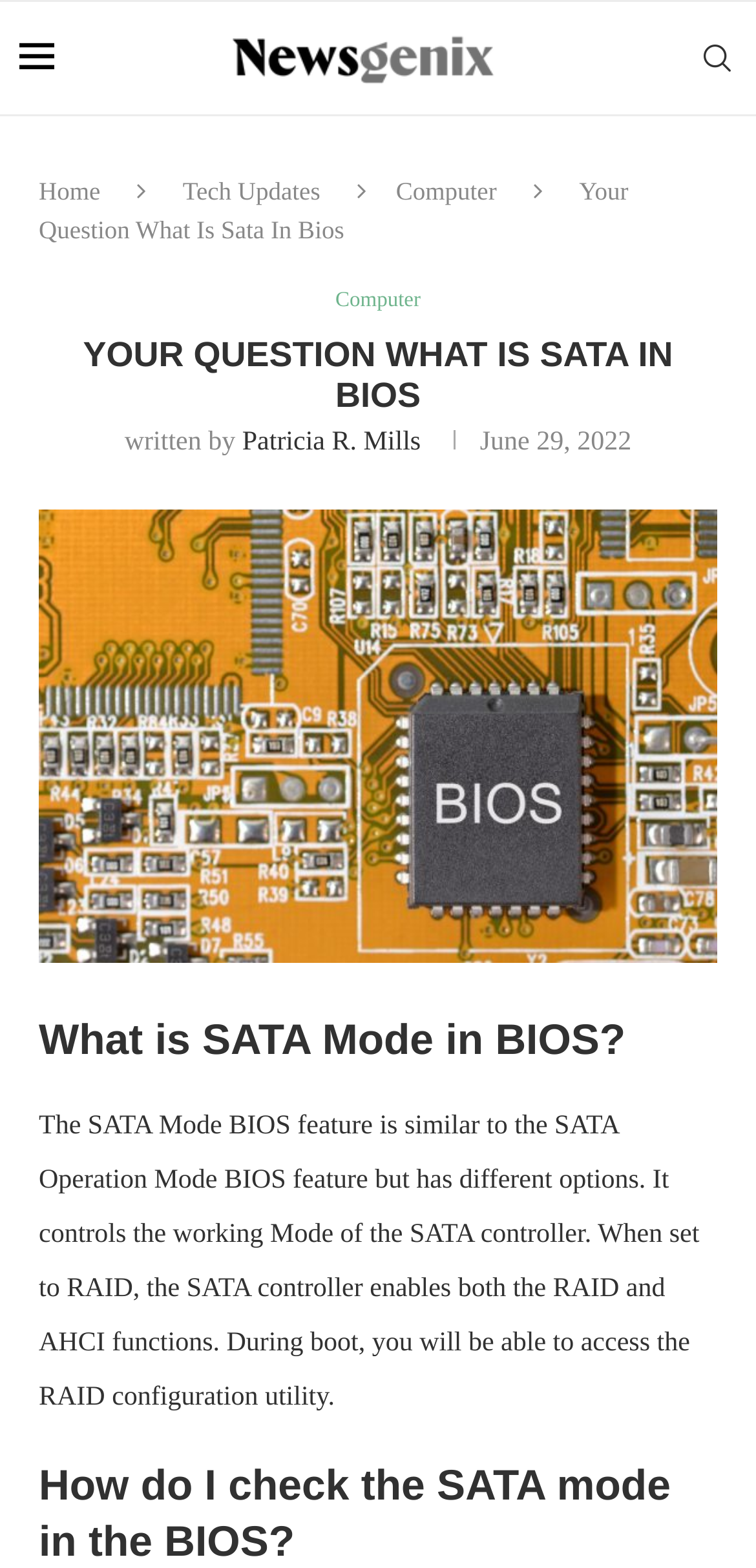What is the title or heading displayed on the webpage?

YOUR QUESTION WHAT IS SATA IN BIOS